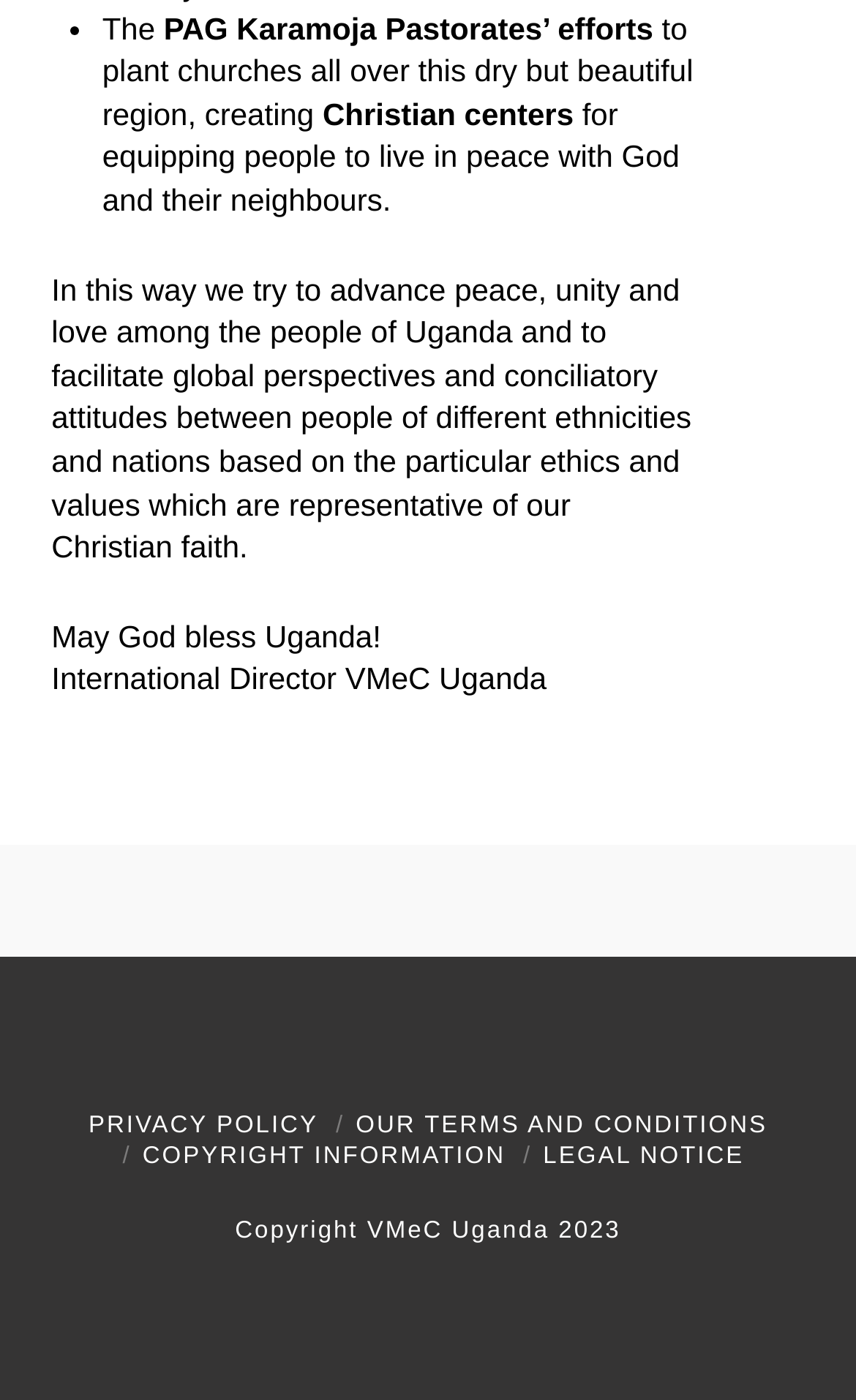Please determine the bounding box coordinates, formatted as (top-left x, top-left y, bottom-right x, bottom-right y), with all values as floating point numbers between 0 and 1. Identify the bounding box of the region described as: Copyright Information

[0.166, 0.816, 0.591, 0.835]